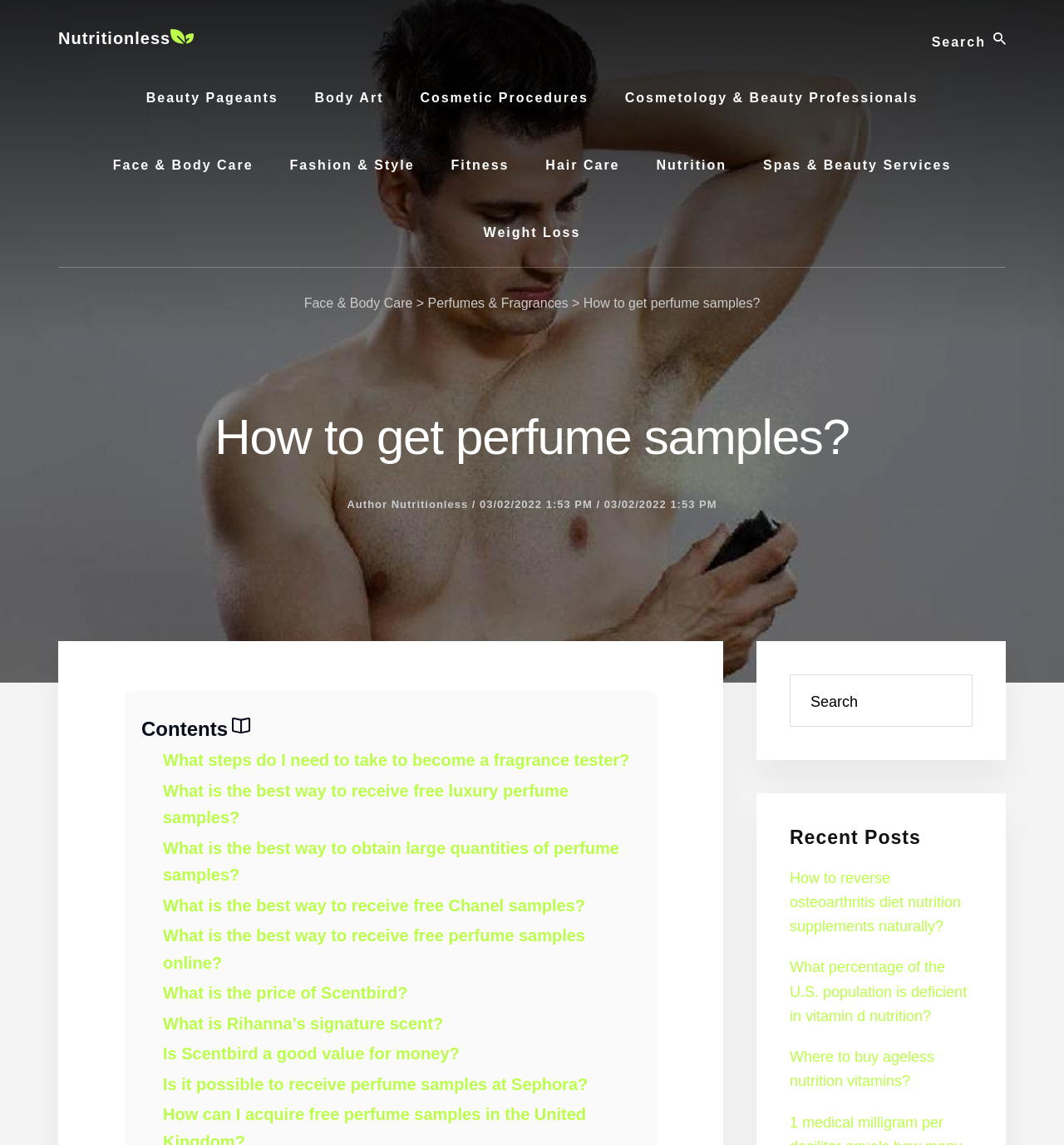Determine the bounding box coordinates for the clickable element required to fulfill the instruction: "Read the article on how to get perfume samples". Provide the coordinates as four float numbers between 0 and 1, i.e., [left, top, right, bottom].

[0.141, 0.356, 0.859, 0.408]